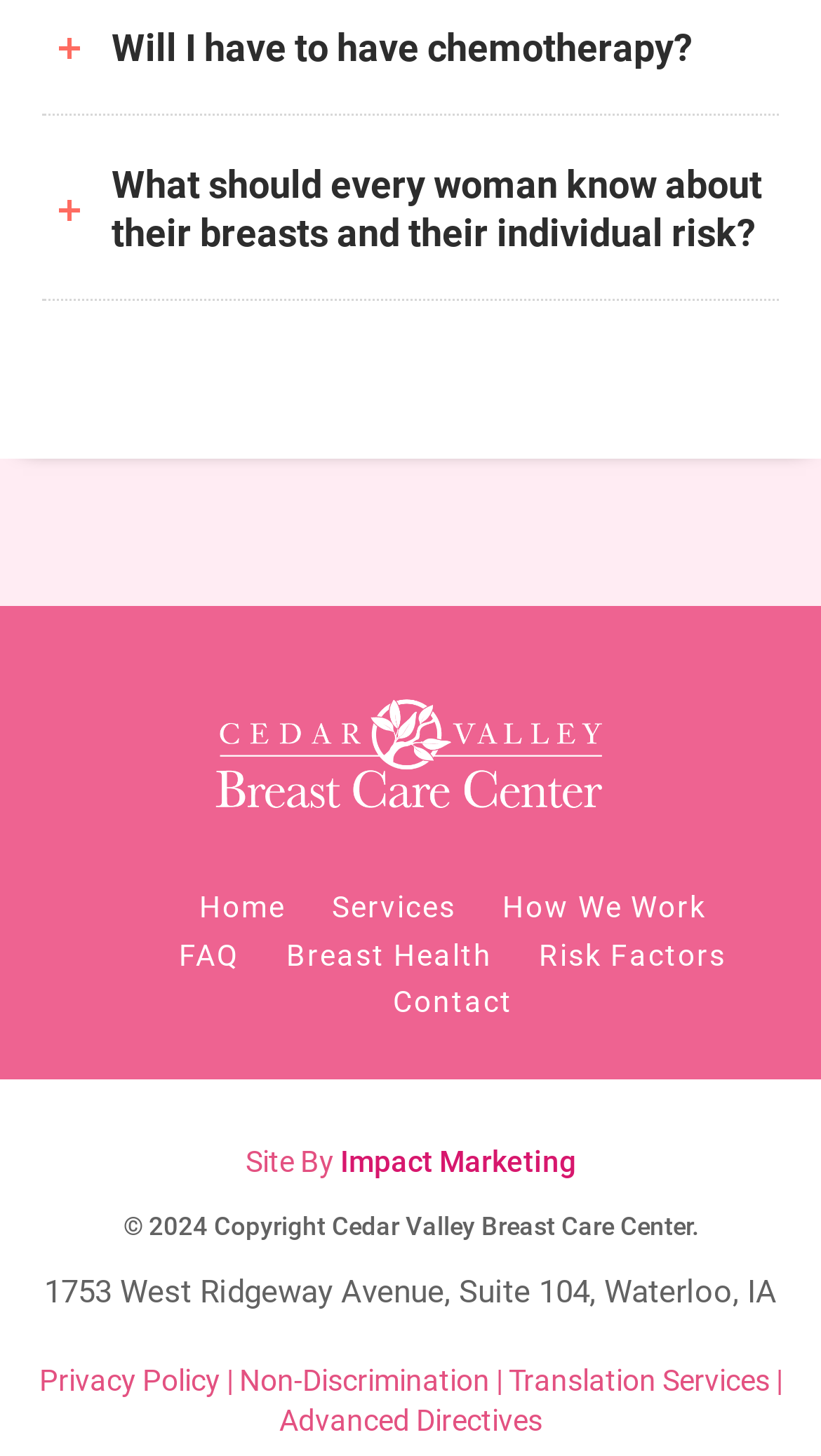What is the main topic of the webpage?
From the image, provide a succinct answer in one word or a short phrase.

Breast Health